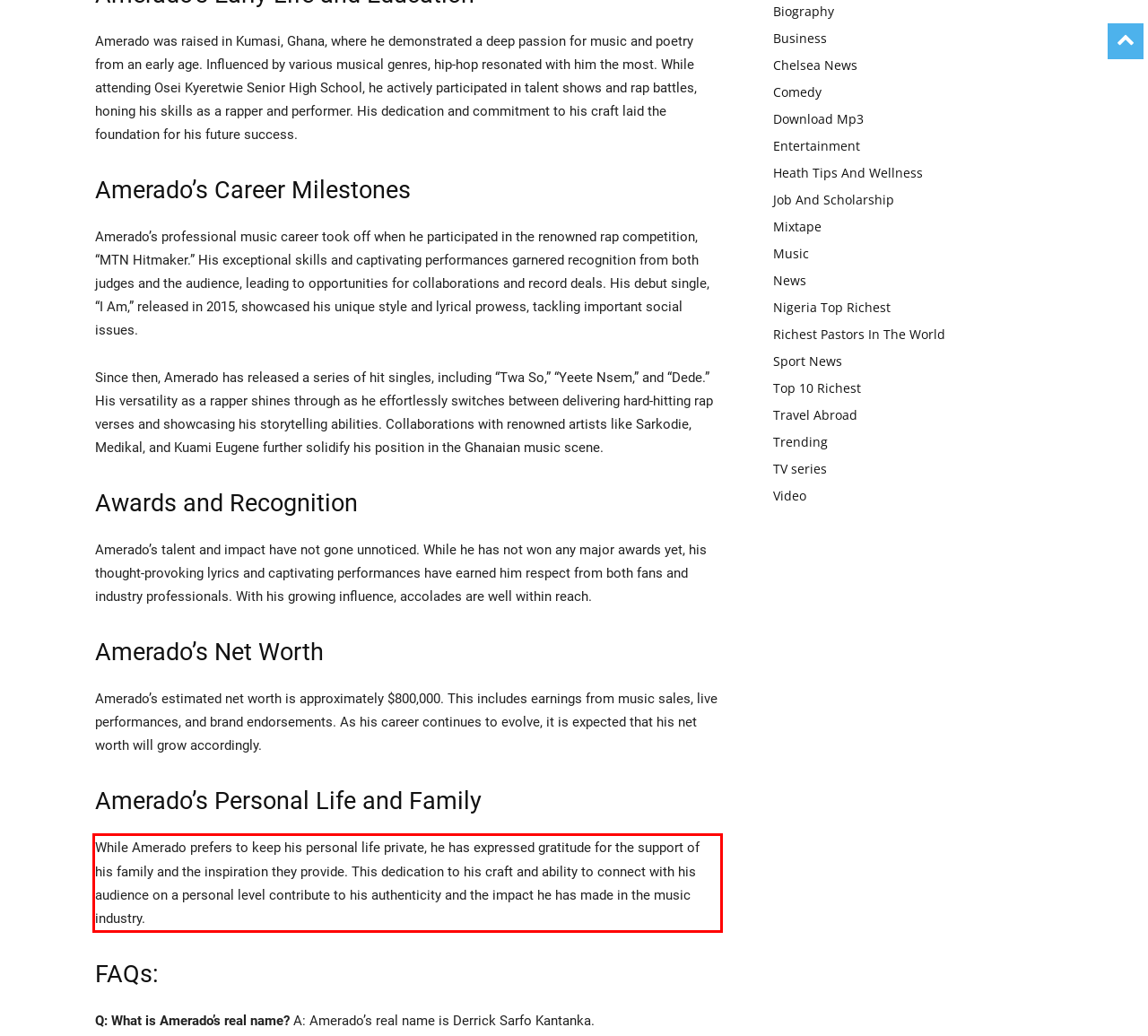You have a screenshot with a red rectangle around a UI element. Recognize and extract the text within this red bounding box using OCR.

While Amerado prefers to keep his personal life private, he has expressed gratitude for the support of his family and the inspiration they provide. This dedication to his craft and ability to connect with his audience on a personal level contribute to his authenticity and the impact he has made in the music industry.